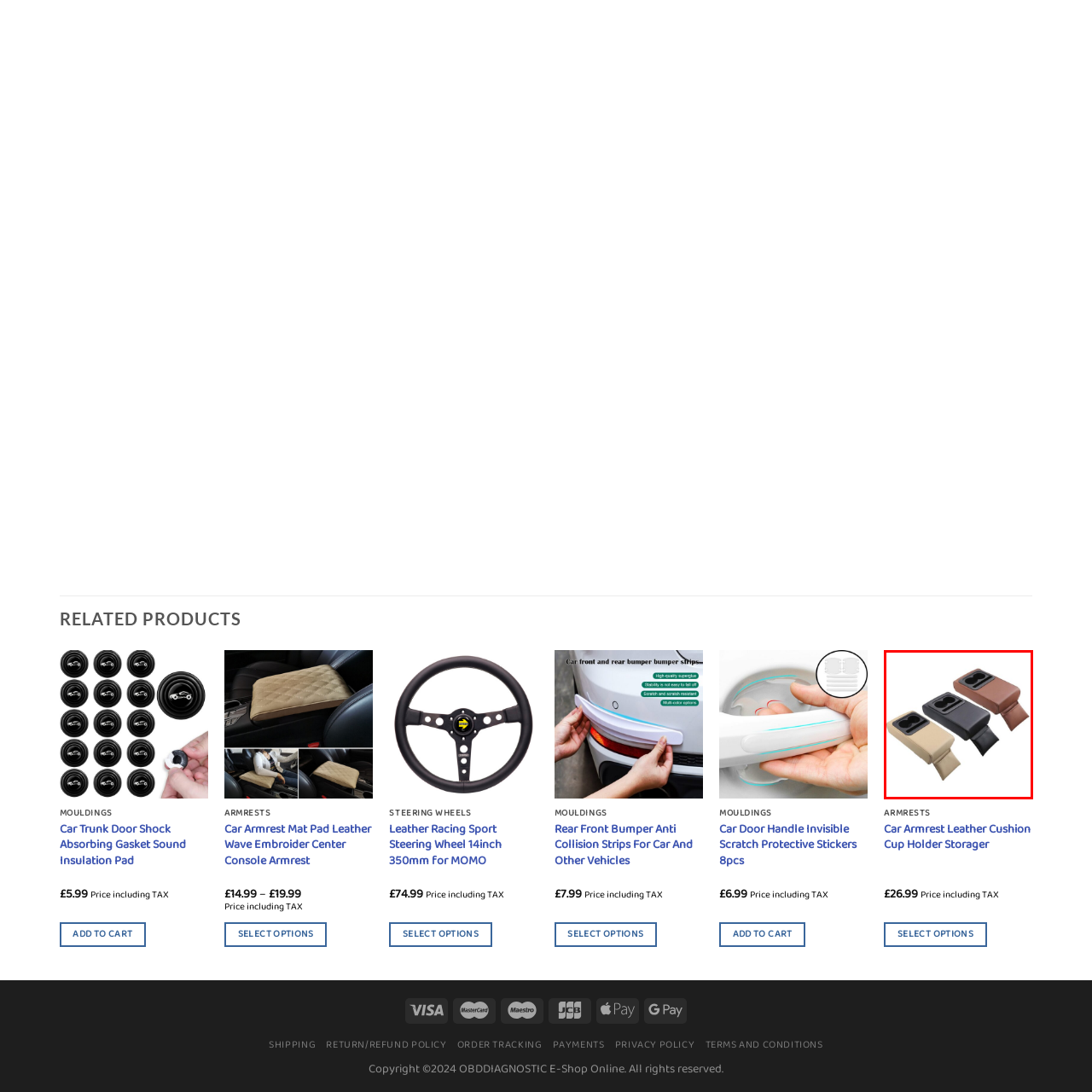Concentrate on the part of the image bordered in red, How many cup holders does each armrest cushion have? Answer concisely with a word or phrase.

Dual